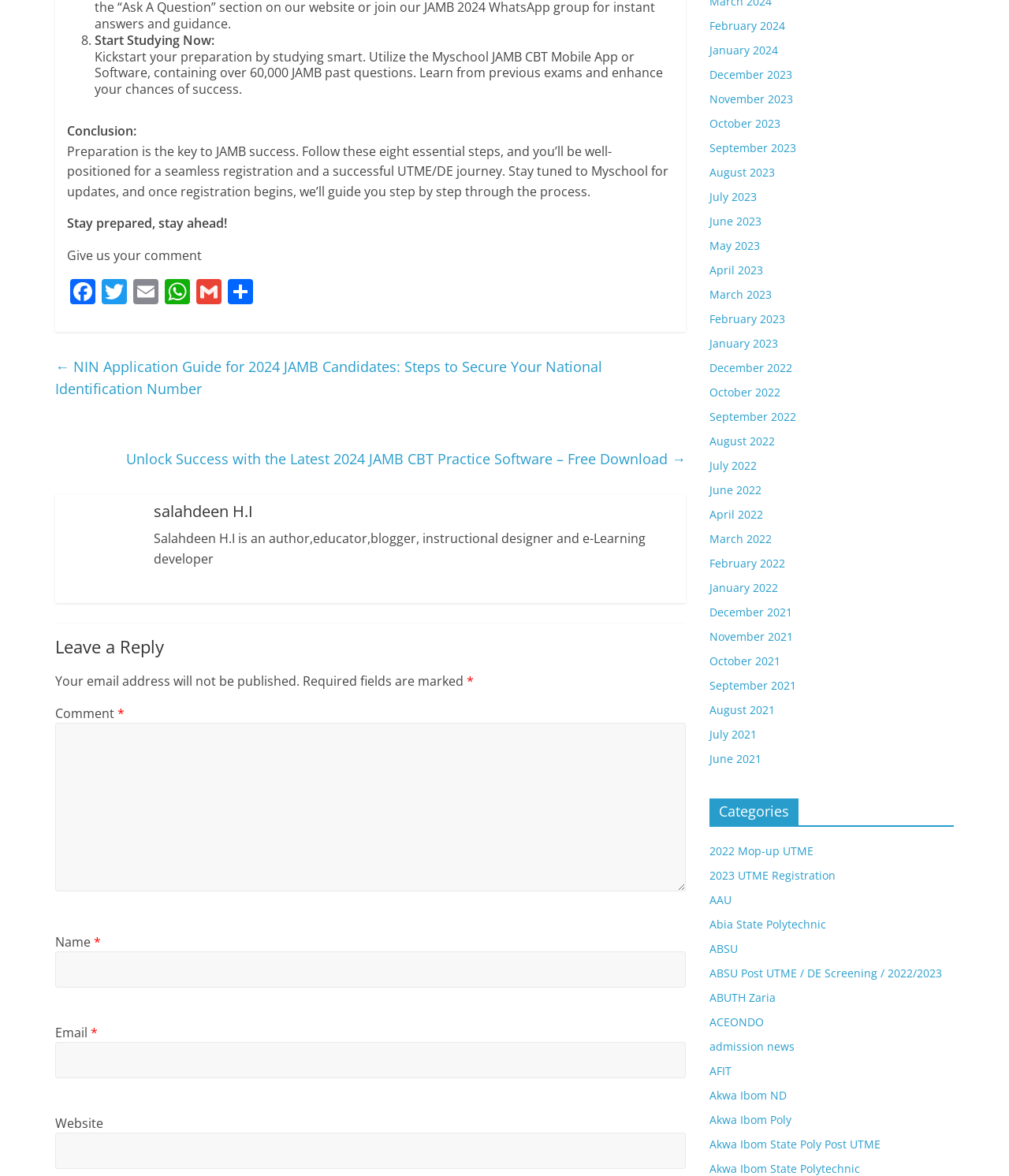Identify the bounding box coordinates of the part that should be clicked to carry out this instruction: "Click on the 'Facebook' link".

[0.066, 0.237, 0.098, 0.261]